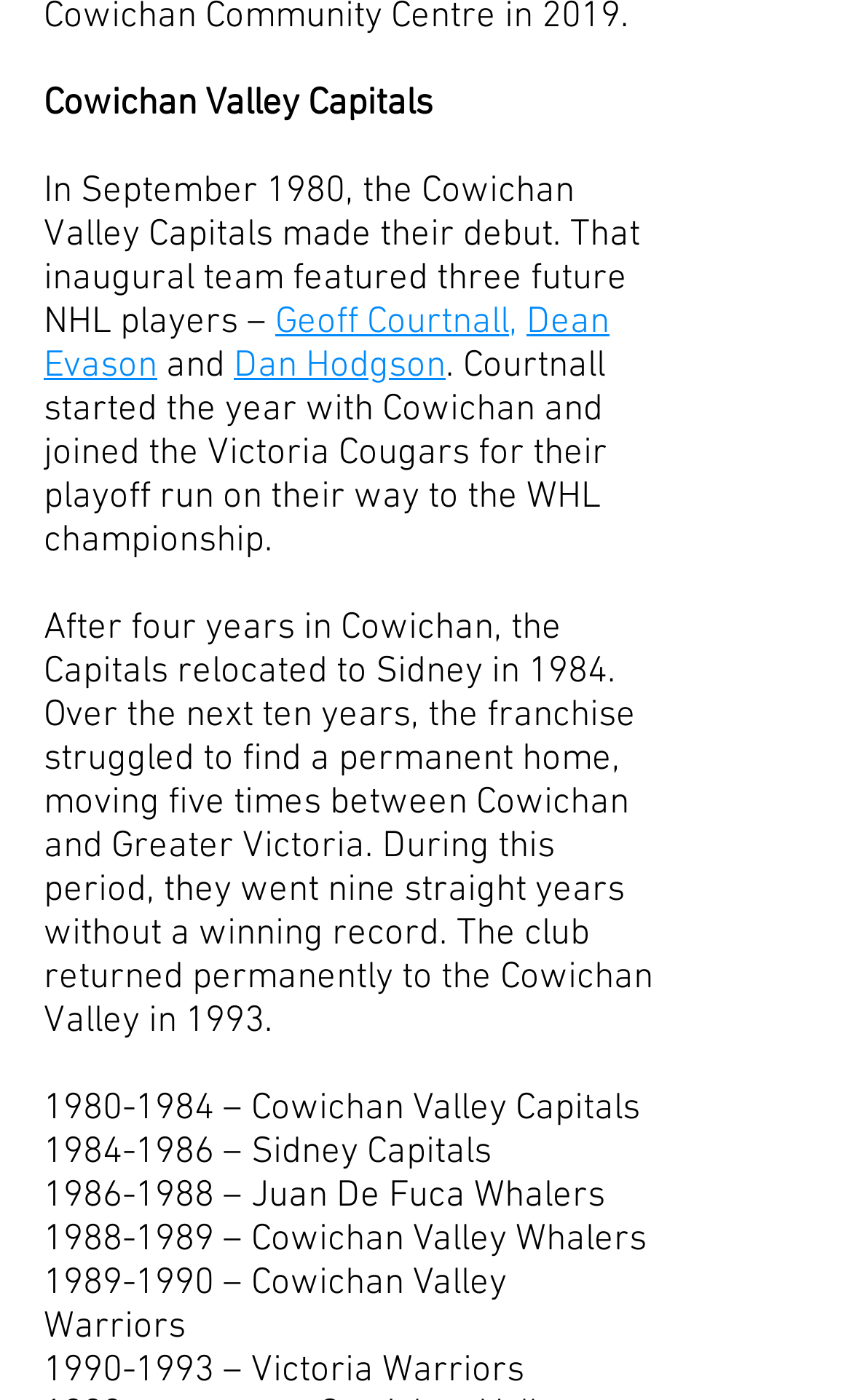Where did the Capitals relocate to in 1984?
Examine the image and give a concise answer in one word or a short phrase.

Sidney